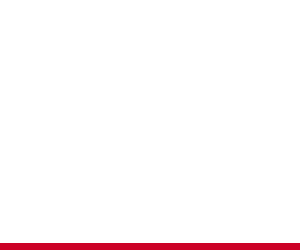Based on the image, please respond to the question with as much detail as possible:
What color is the horizontal stripe at the bottom?

The caption describes the design as having a 'bold red horizontal stripe at the bottom', which clearly indicates that the stripe is red in color.